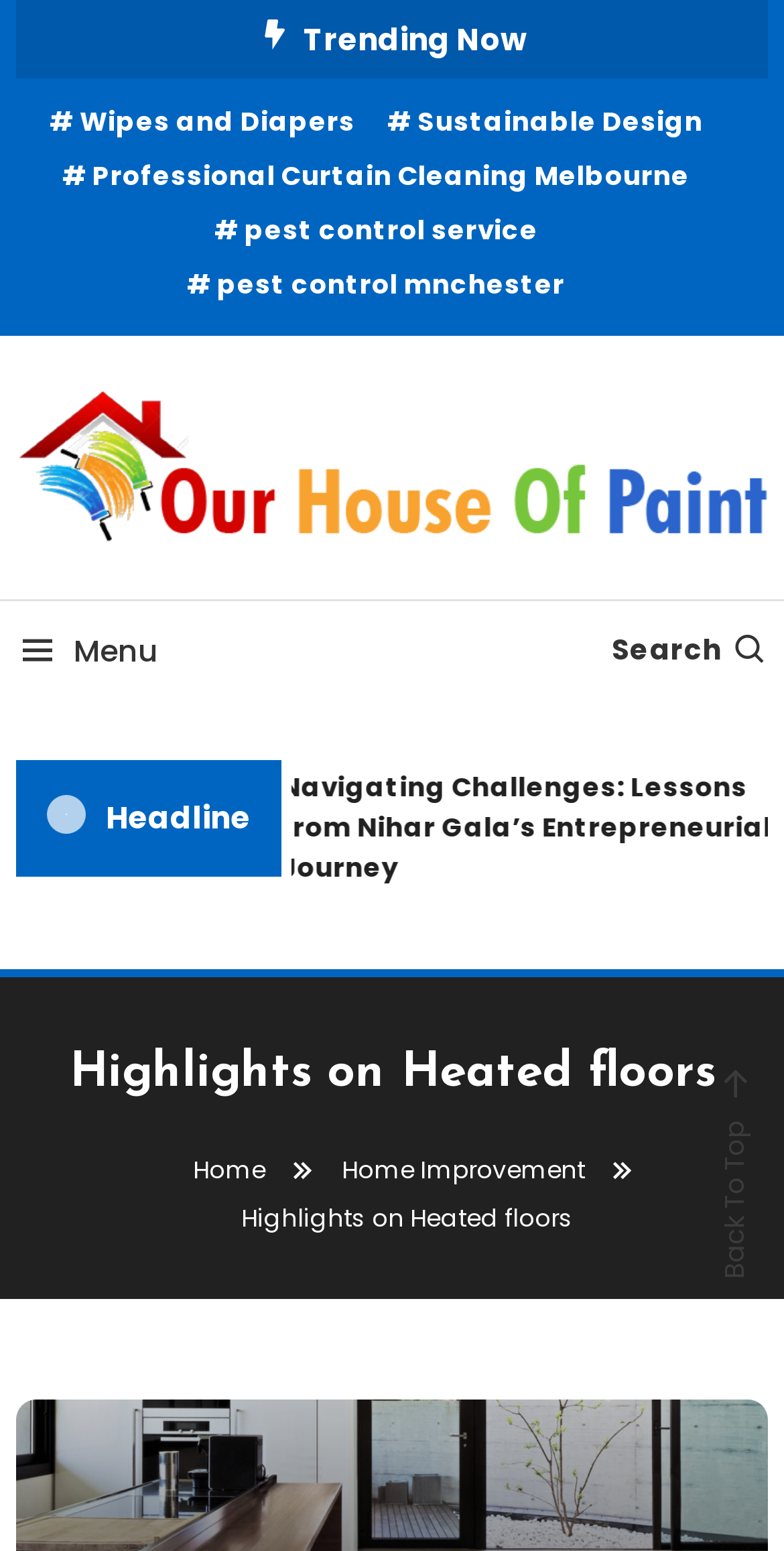Answer the following query concisely with a single word or phrase:
What is the purpose of the button at the bottom right?

Back To Top